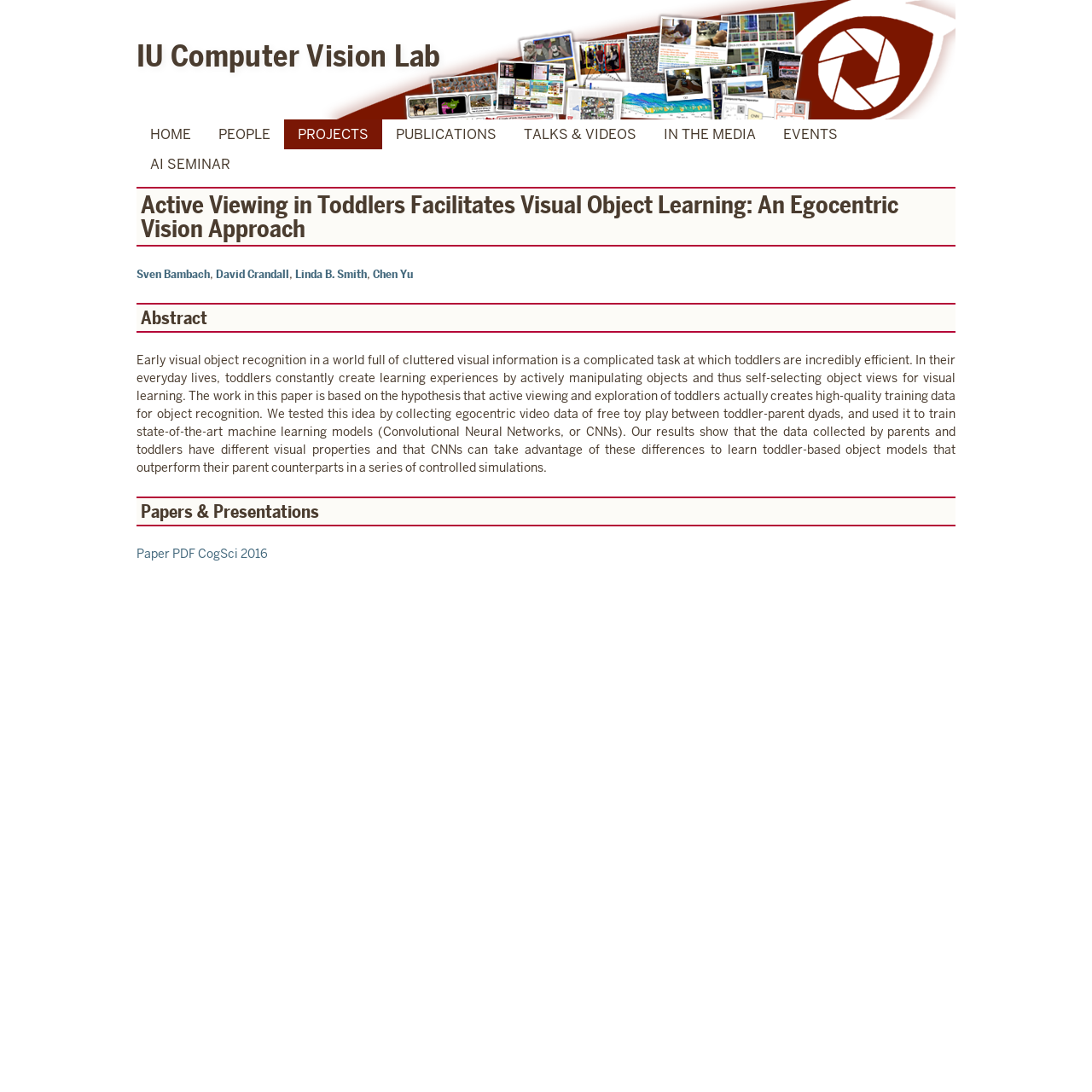Kindly determine the bounding box coordinates of the area that needs to be clicked to fulfill this instruction: "view publications".

[0.35, 0.109, 0.467, 0.137]